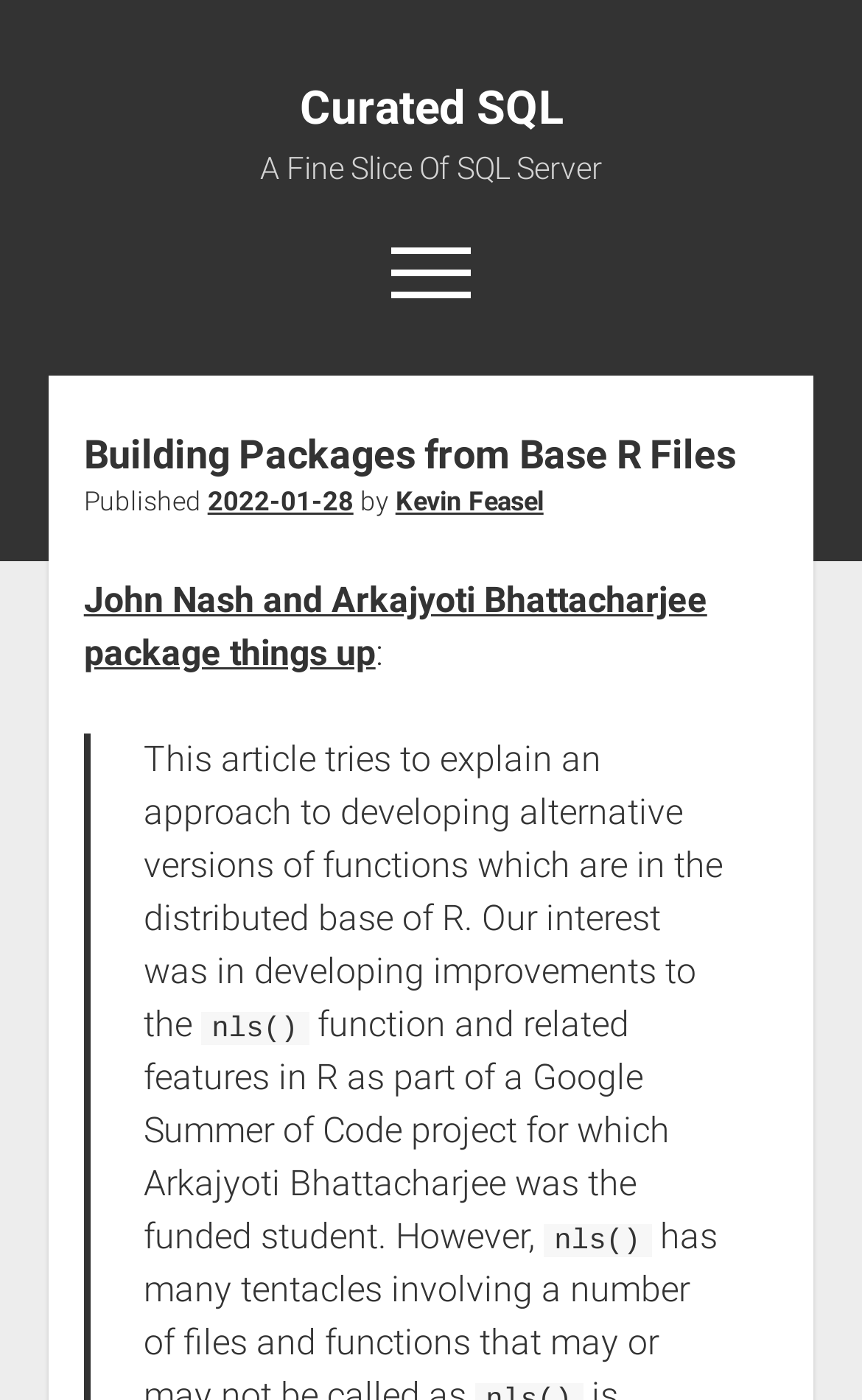Locate the bounding box of the UI element defined by this description: "Kevin Feasel". The coordinates should be given as four float numbers between 0 and 1, formatted as [left, top, right, bottom].

[0.459, 0.347, 0.631, 0.369]